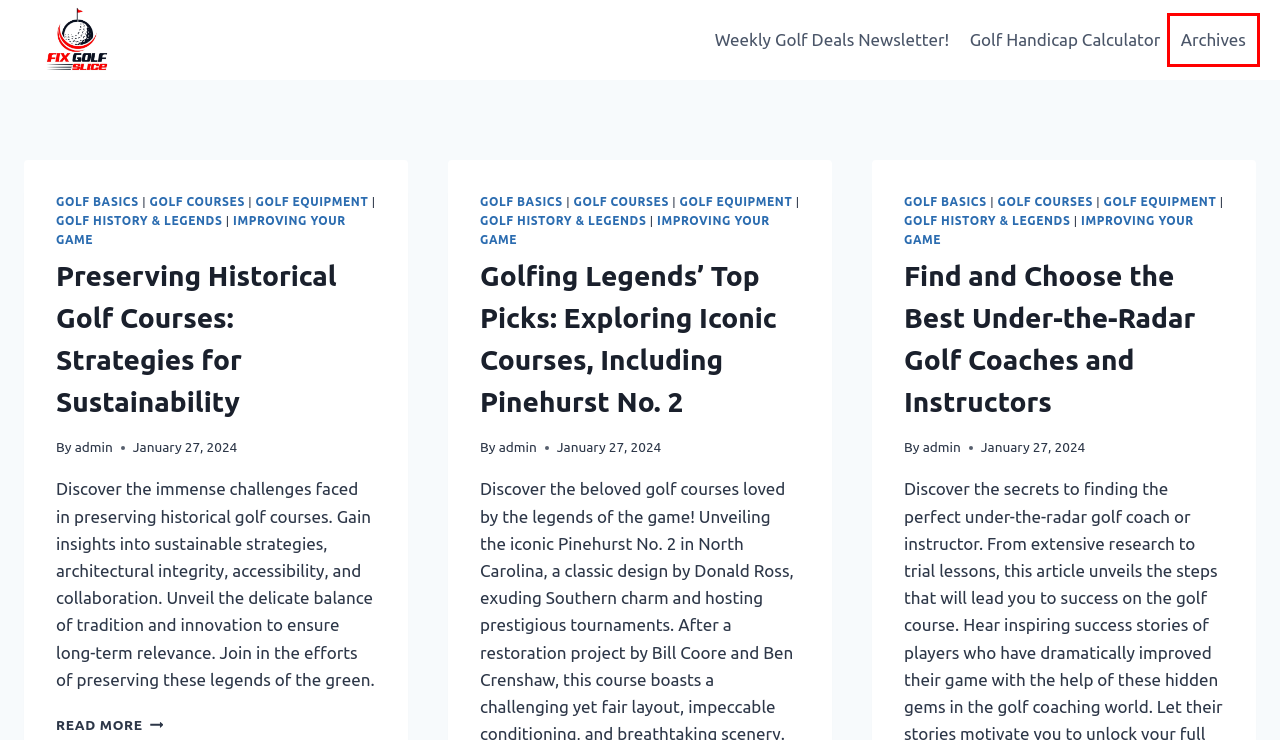You have a screenshot of a webpage with a red bounding box around an element. Choose the best matching webpage description that would appear after clicking the highlighted element. Here are the candidates:
A. Archives - Fix Golf Slice
B. Fix Golf Slice -
C. Golf History & Legends - Fix Golf Slice
D. Golf Equipment - Fix Golf Slice
E. Weekly Golf Deals Newsletter! - Fix Golf Slice
F. Golf Courses - Fix Golf Slice
G. Golf Handicap Calculator - Fix Golf Slice
H. Preserving Historical Golf Courses: Strategies for Sustainability - Fix Golf Slice

A